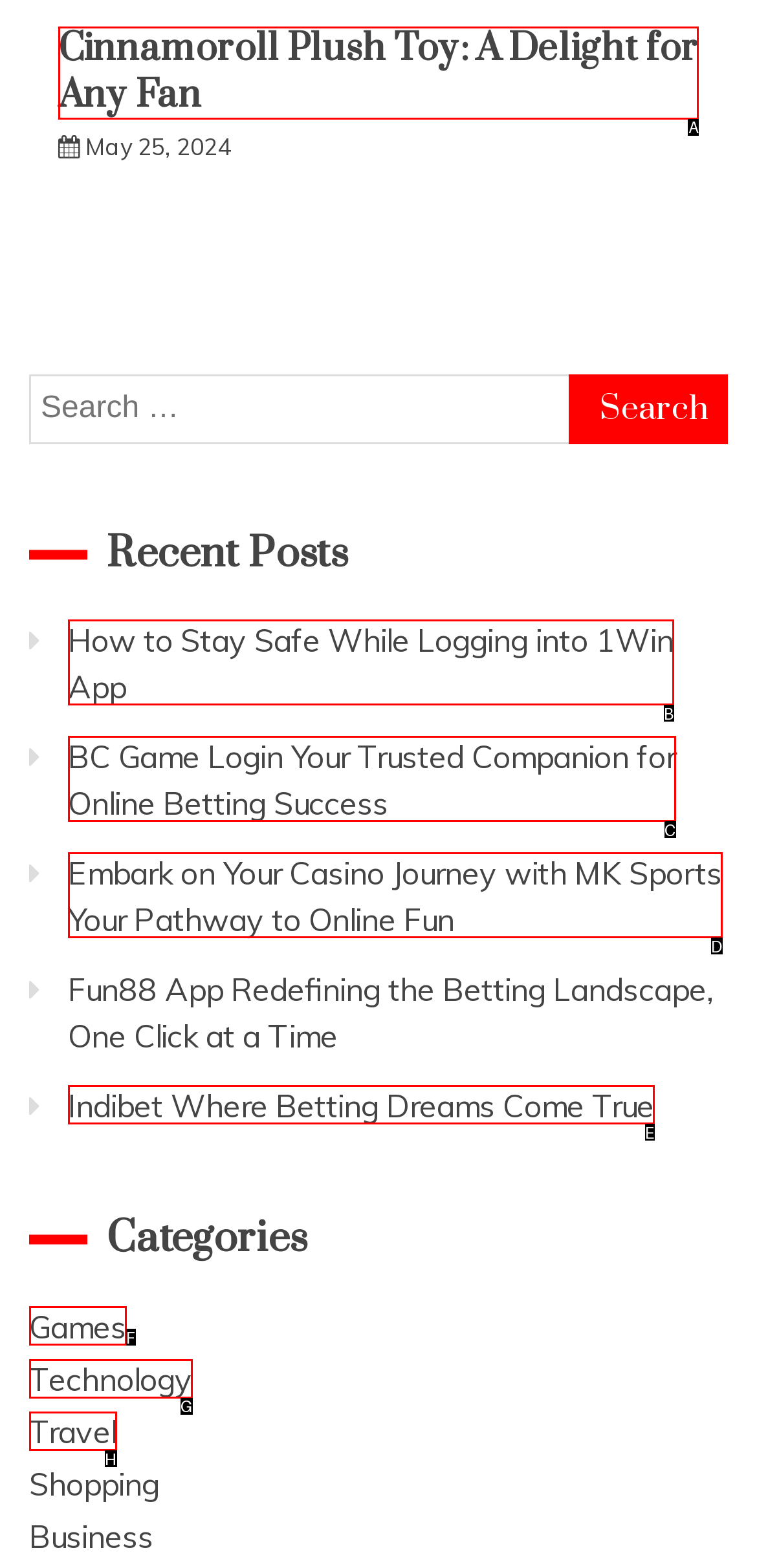Select the option I need to click to accomplish this task: Click on the Cinnamoroll Plush Toy link
Provide the letter of the selected choice from the given options.

A